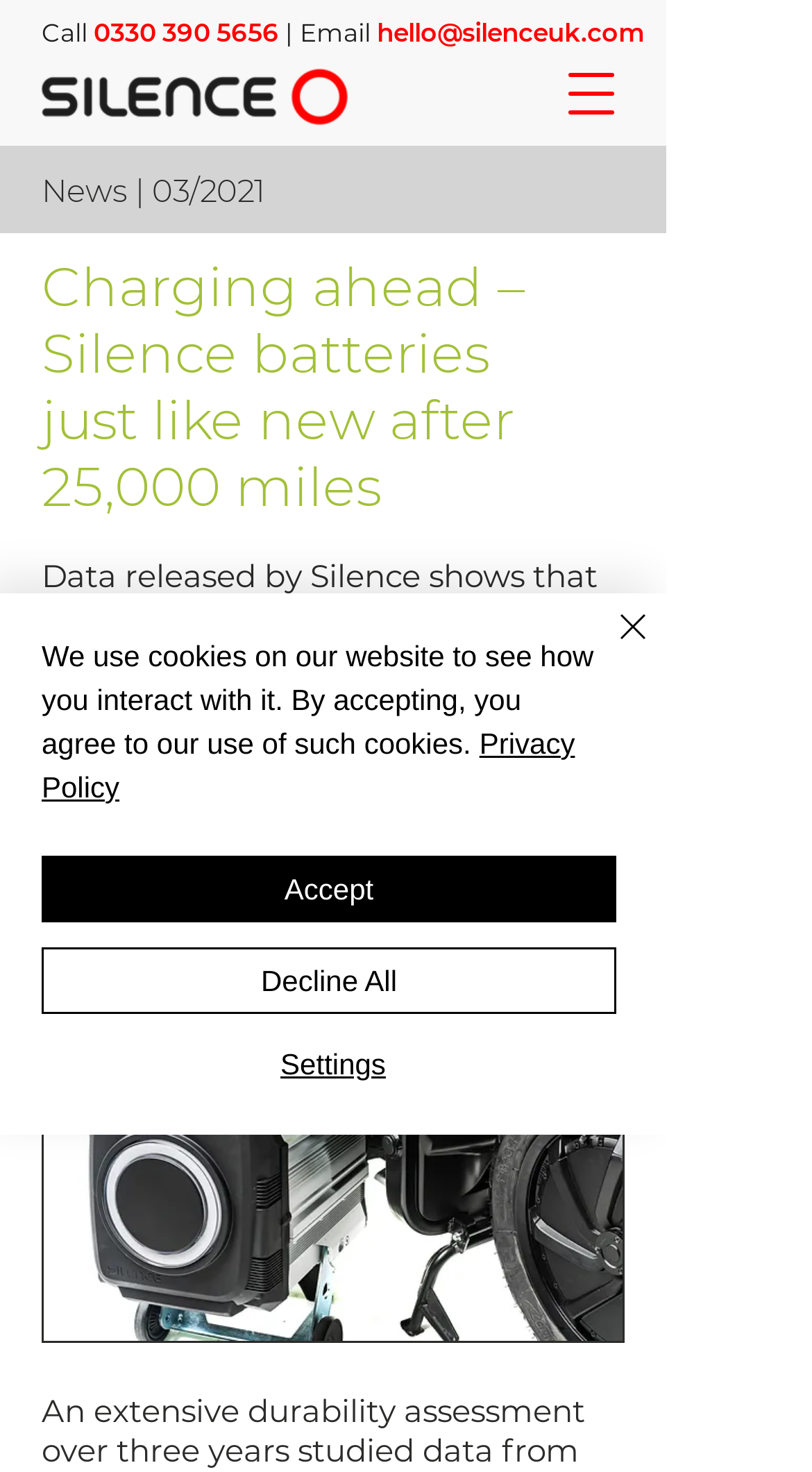Could you locate the bounding box coordinates for the section that should be clicked to accomplish this task: "Call the phone number".

[0.115, 0.013, 0.344, 0.033]